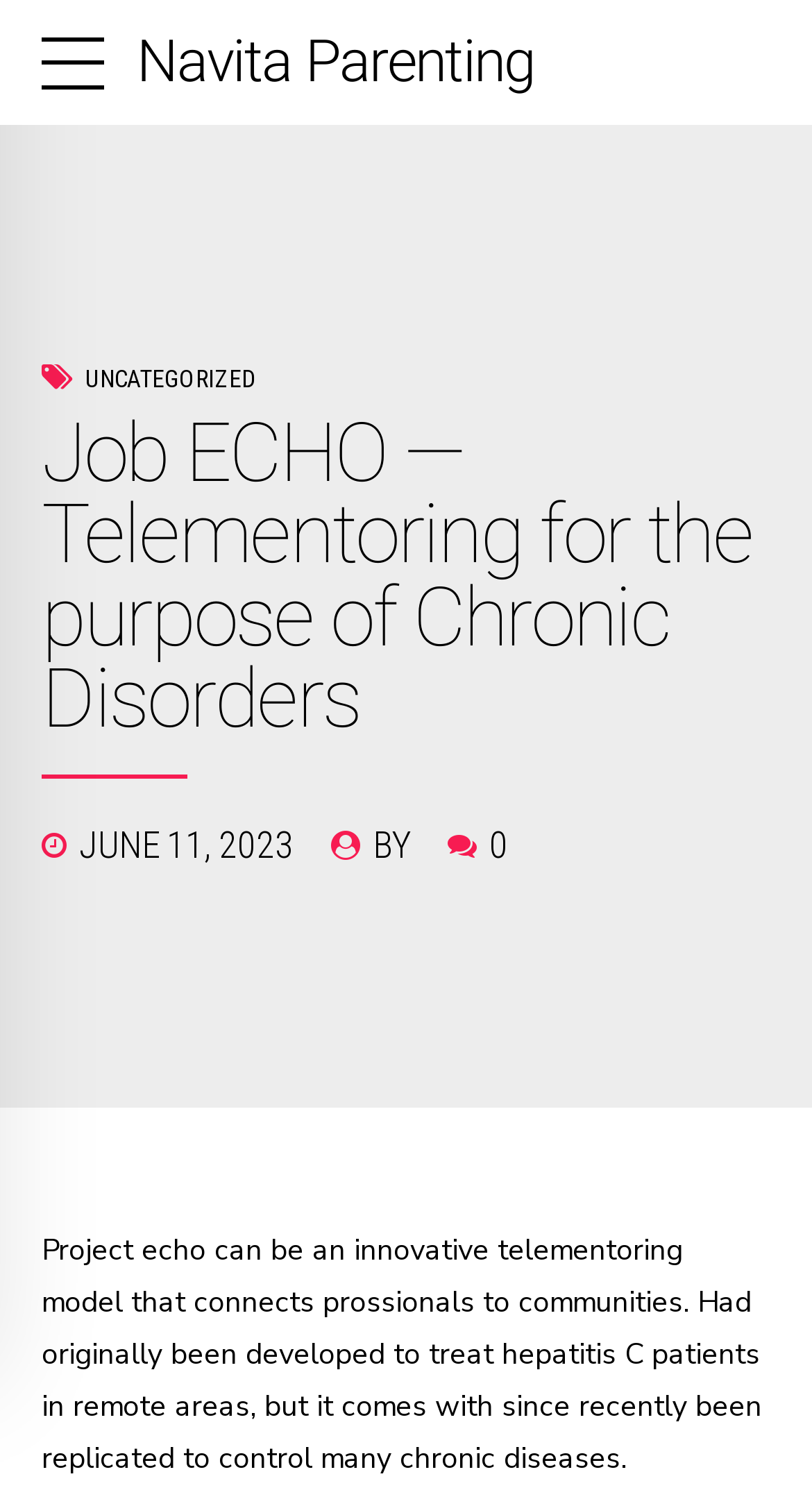What is the focus of Navita Parenting?
Look at the image and provide a detailed response to the question.

Based on the webpage content, Navita Parenting is related to Project ECHO, which is focused on telementoring for chronic disorders, so it can be inferred that Navita Parenting is also focused on chronic disorders.